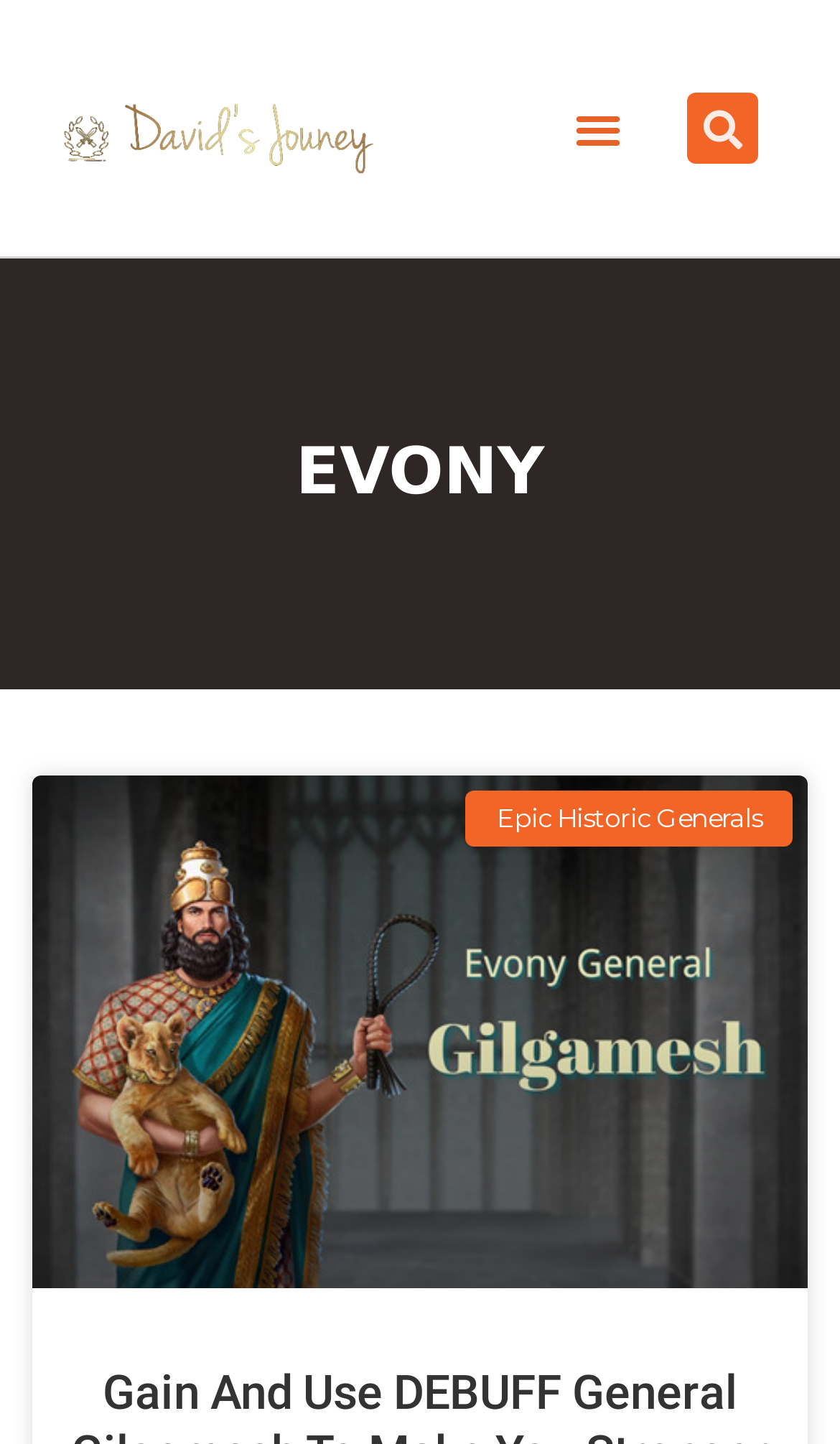How many generals are listed on this page?
Answer the question with just one word or phrase using the image.

1